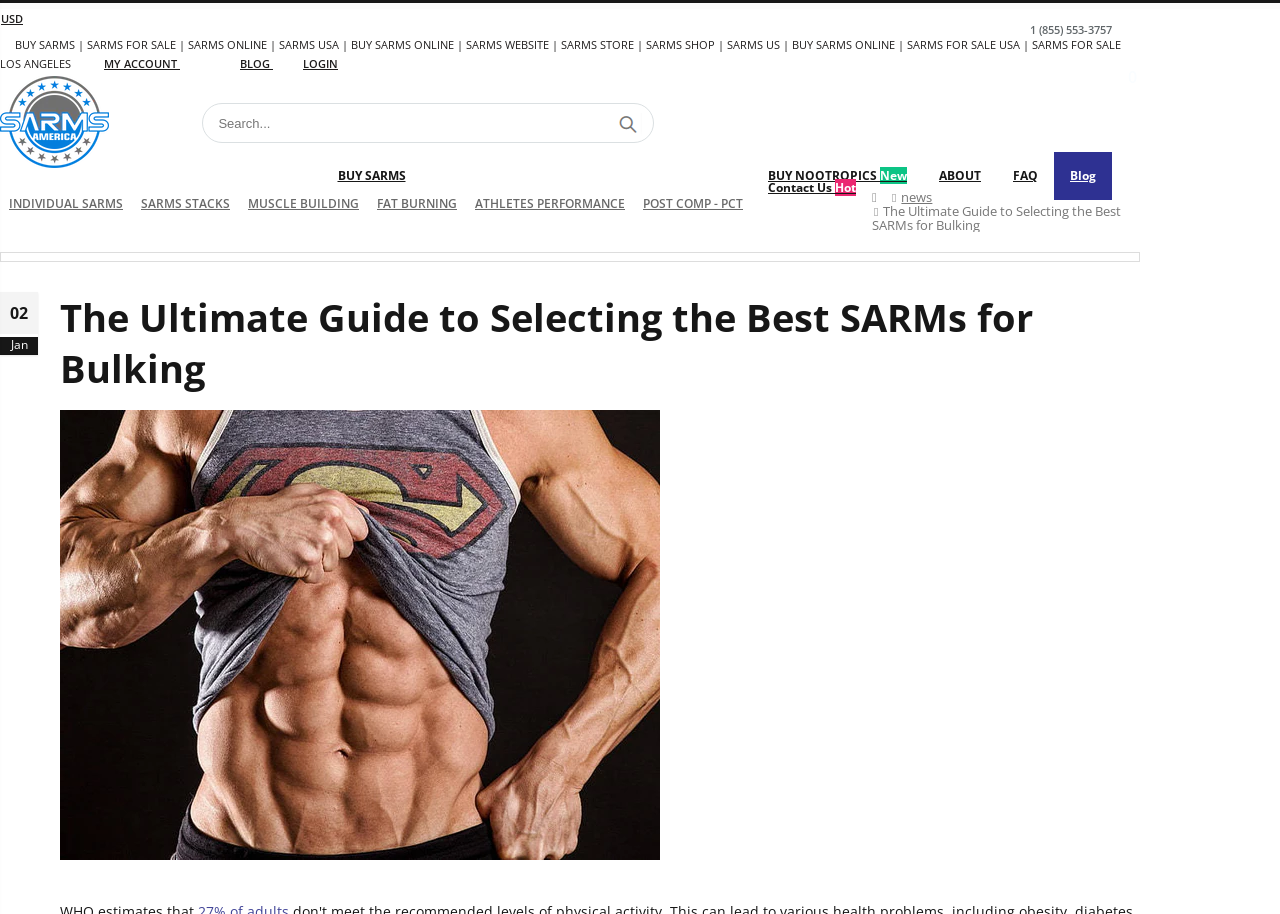Write an elaborate caption that captures the essence of the webpage.

This webpage appears to be a guide for selecting the best SARMs (Selective Androgen Receptor Modulators) for bulking and rapid muscle gain. At the top left corner, there is a logo of "Pro Sups" with a link to the homepage. Next to it, there is a navigation menu with links to "MY ACCOUNT", "BLOG", and "LOGIN". 

On the top right corner, there is a phone number "1 (855) 553-3757" and a search bar with a "Search" button. Below the search bar, there are several links to different categories, including "INDIVIDUAL SARMS", "SARMS STACKS", "MUSCLE BUILDING", "FAT BURNING", "ATHLETES PERFORMANCE", and "POST COMP - PCT". 

Further down, there are more links to "BUY NOOTROPICS", "ABOUT", "FAQ", "Blog", and "Contact Us". On the left side, there is a navigation menu with breadcrumbs, showing the current page as "The Ultimate Guide to Selecting the Best SARMs for Bulking". 

The main content of the page starts with a heading "The Ultimate Guide to Selecting the Best SARMs for Bulking" and a large image with a caption "Maximize gains with our SARMs bulking guide. Expert tips for selecting the best, ensuring effective and efficient muscle growth." The image takes up most of the page, with a small amount of text at the bottom.